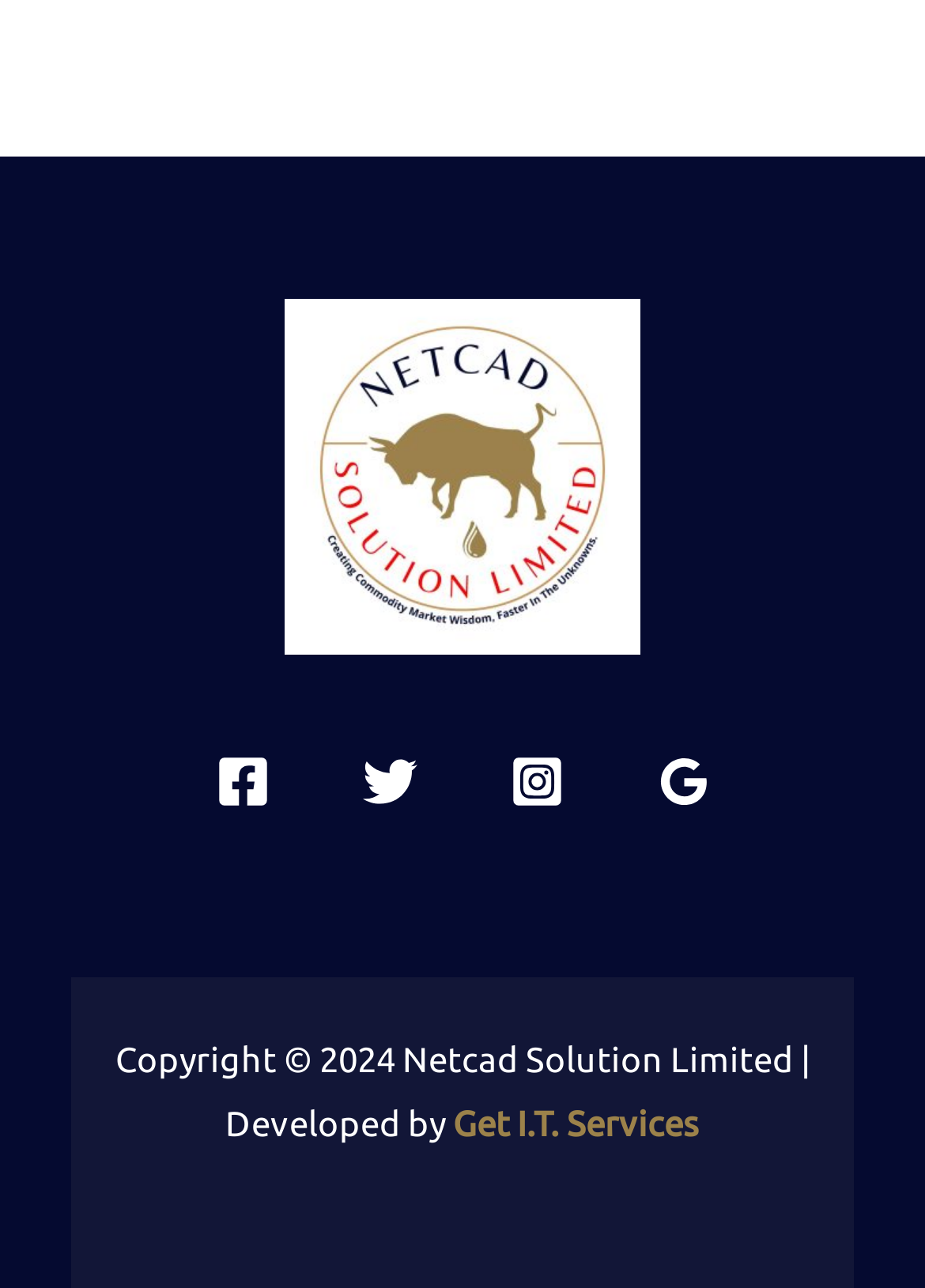What is the name of the company? Using the information from the screenshot, answer with a single word or phrase.

Netcad Solution Limited